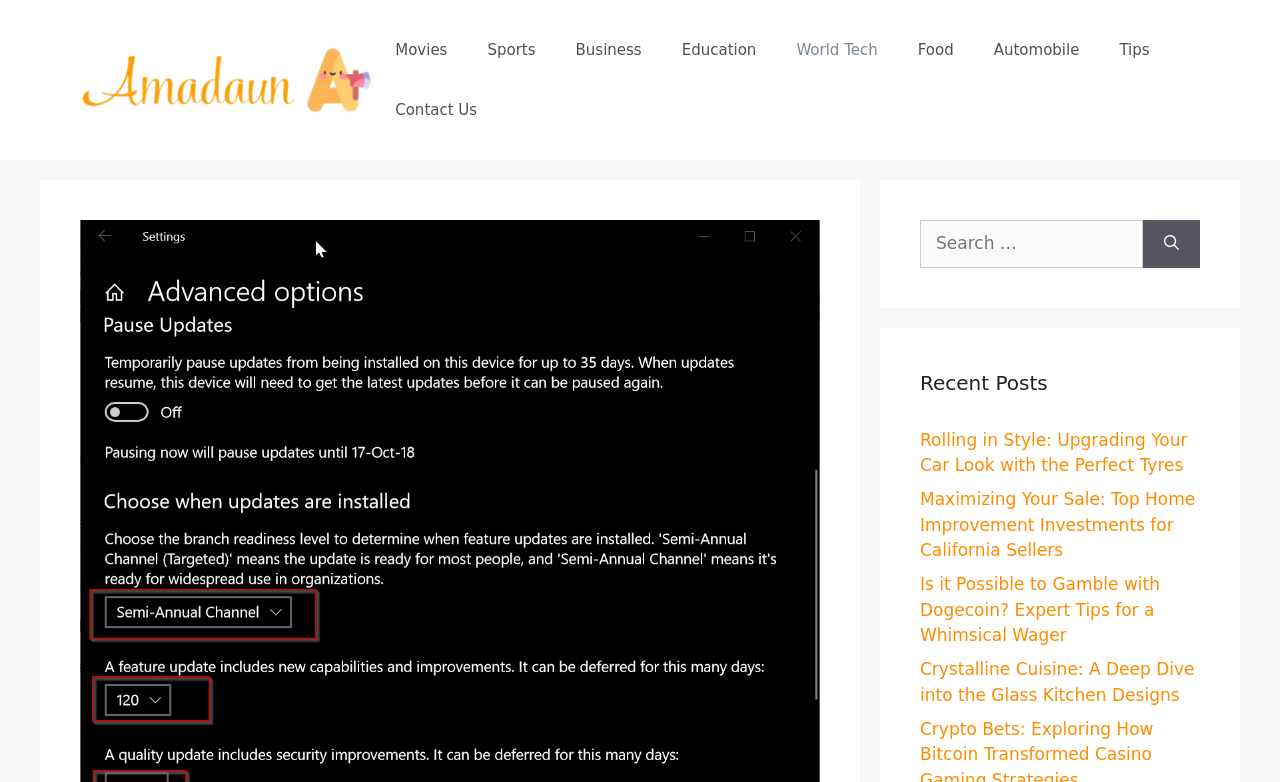Please specify the bounding box coordinates of the region to click in order to perform the following instruction: "Check recent posts".

[0.719, 0.47, 0.938, 0.508]